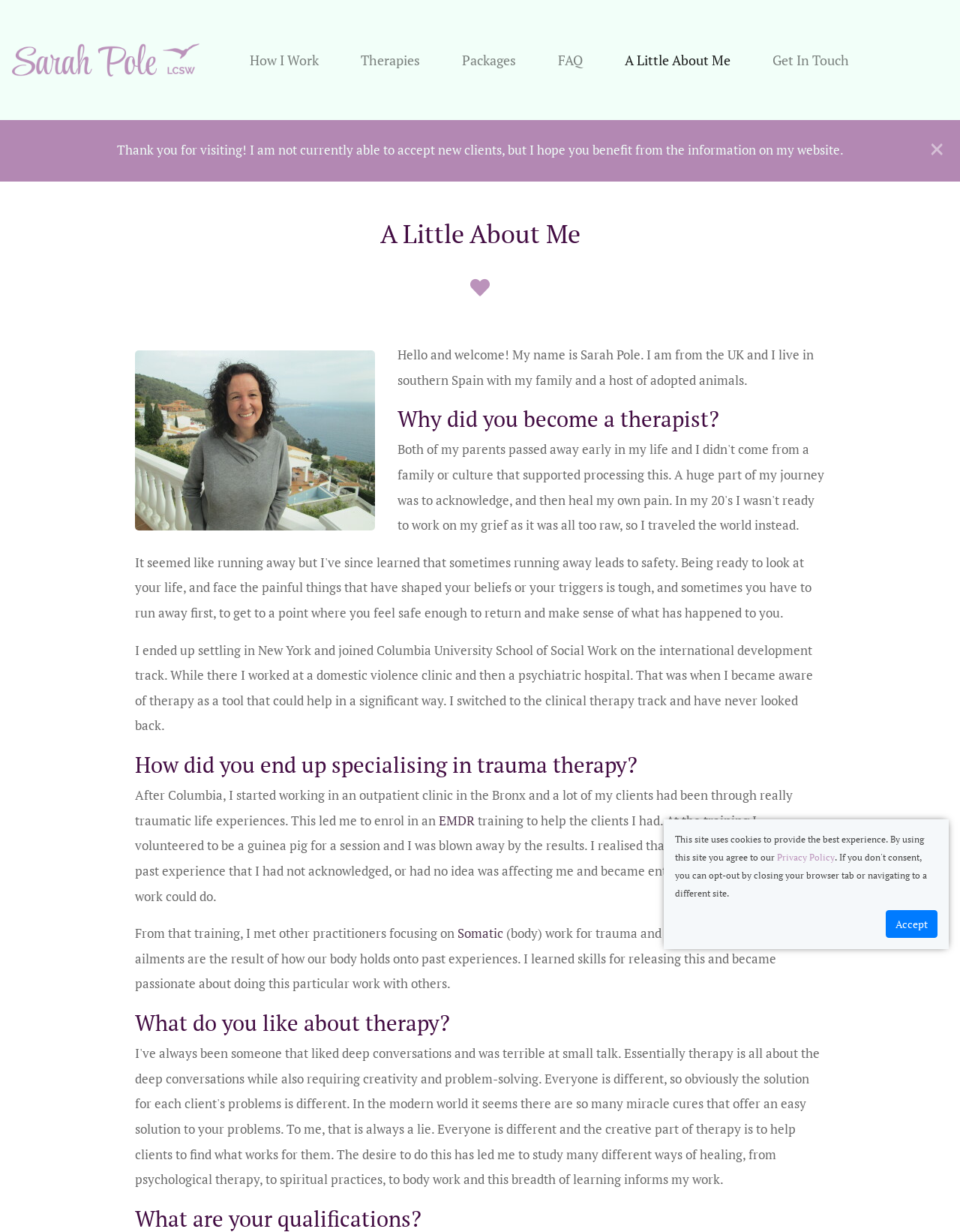Detail the various sections and features present on the webpage.

The webpage is about Sarah Pole, a trauma therapist based in Spain. At the top, there is a button to close a notification, and a message thanking visitors for stopping by, mentioning that she is not currently accepting new clients. Below this, there is a heading "A Little About Me" followed by a photo of Sarah Pole.

The main content of the page is divided into sections, each with a heading. The first section introduces Sarah Pole, mentioning her background, including her education at Columbia University School of Social Work in New York. The next section, "Why did you become a therapist?", explains how she became interested in therapy while working at a domestic violence clinic and a psychiatric hospital.

The following section, "How did you end up specialising in trauma therapy?", describes how she started working with clients who had experienced traumatic life events and became interested in trauma therapy, including training in EMDR. This section also mentions her experience with somatic work for trauma.

Further down, there are sections titled "What do you like about therapy?" and "What are your qualifications?", although the content of these sections is not specified.

At the top of the page, there is a navigation menu with links to other pages, including "How I Work", "Therapies", "Packages", "FAQ", "A Little About Me", and "Get In Touch". At the bottom of the page, there is a notice about the use of cookies and a link to the Privacy Policy.